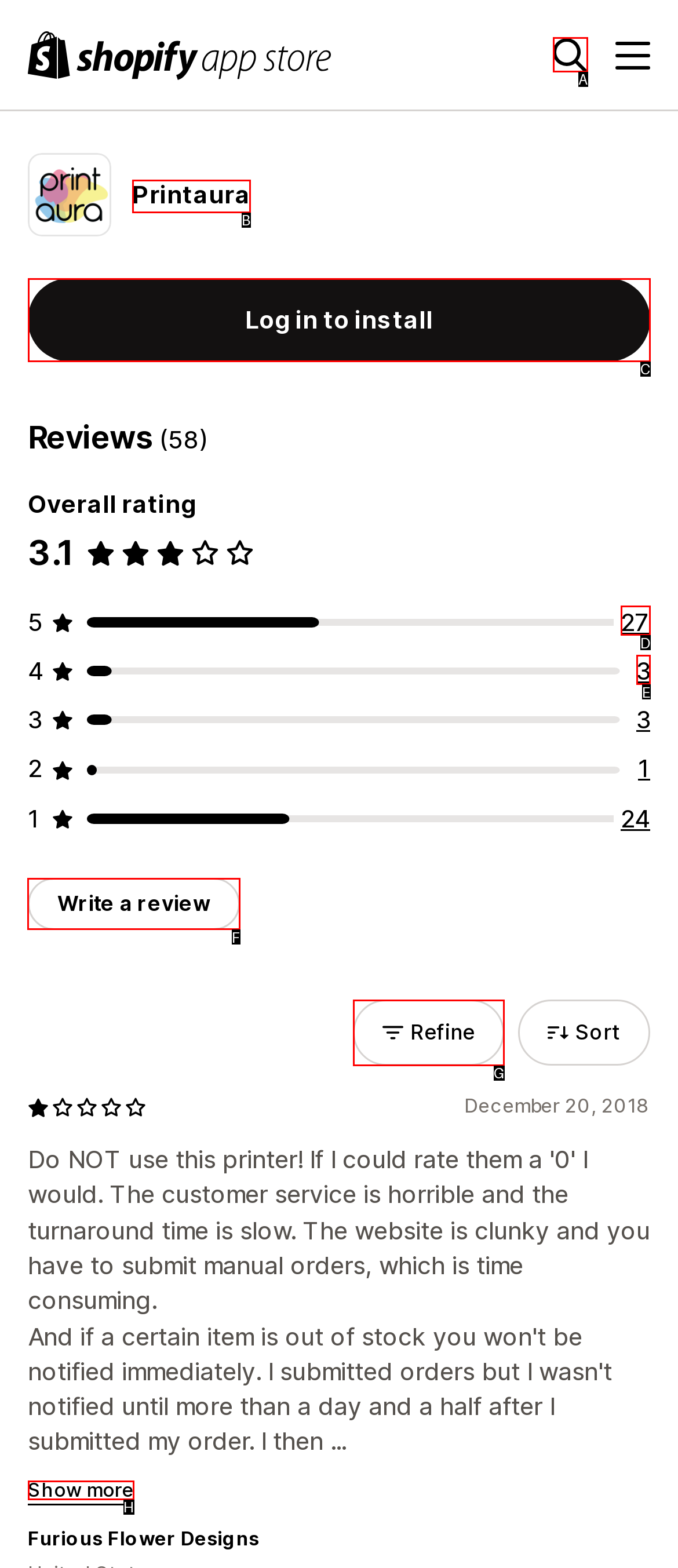Identify the correct UI element to click for this instruction: Write a review
Respond with the appropriate option's letter from the provided choices directly.

F